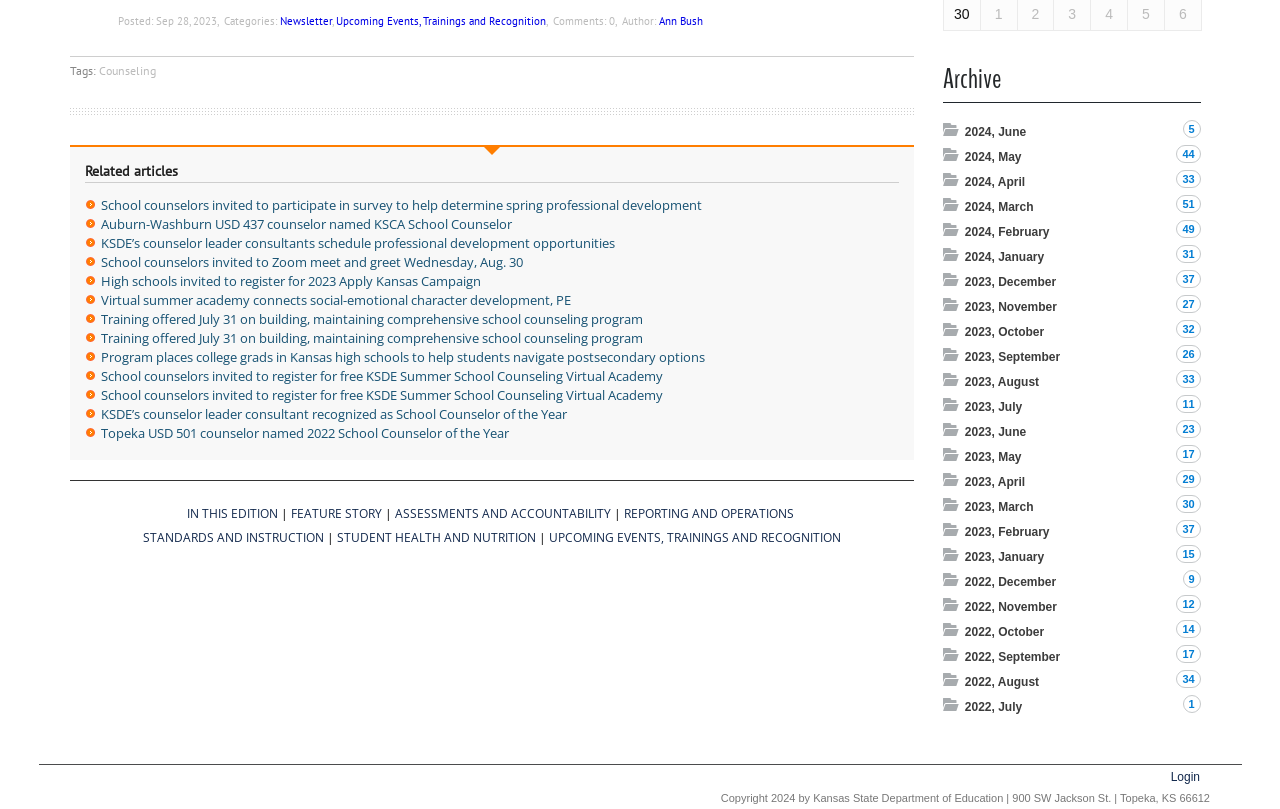Please identify the bounding box coordinates of the area that needs to be clicked to fulfill the following instruction: "Read the newsletter."

[0.219, 0.017, 0.259, 0.034]